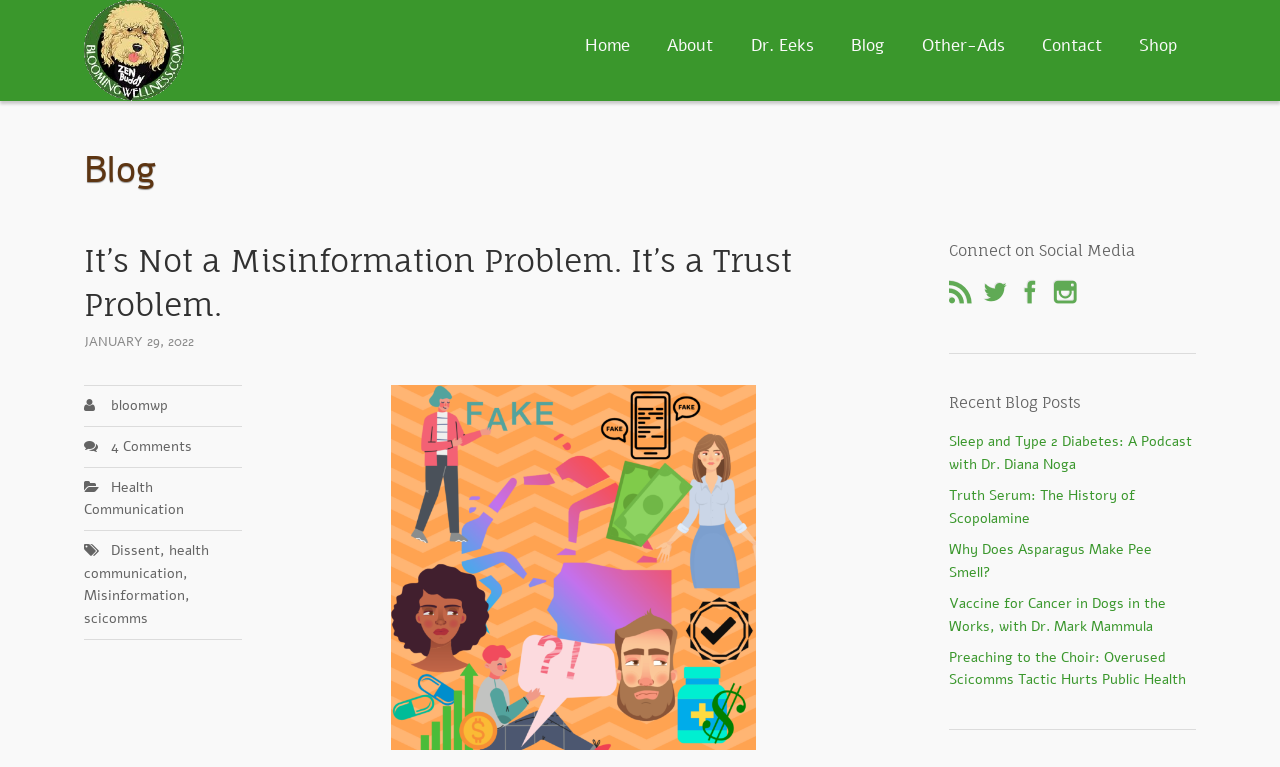Please determine the bounding box coordinates of the clickable area required to carry out the following instruction: "connect on social media". The coordinates must be four float numbers between 0 and 1, represented as [left, top, right, bottom].

[0.742, 0.312, 0.934, 0.345]